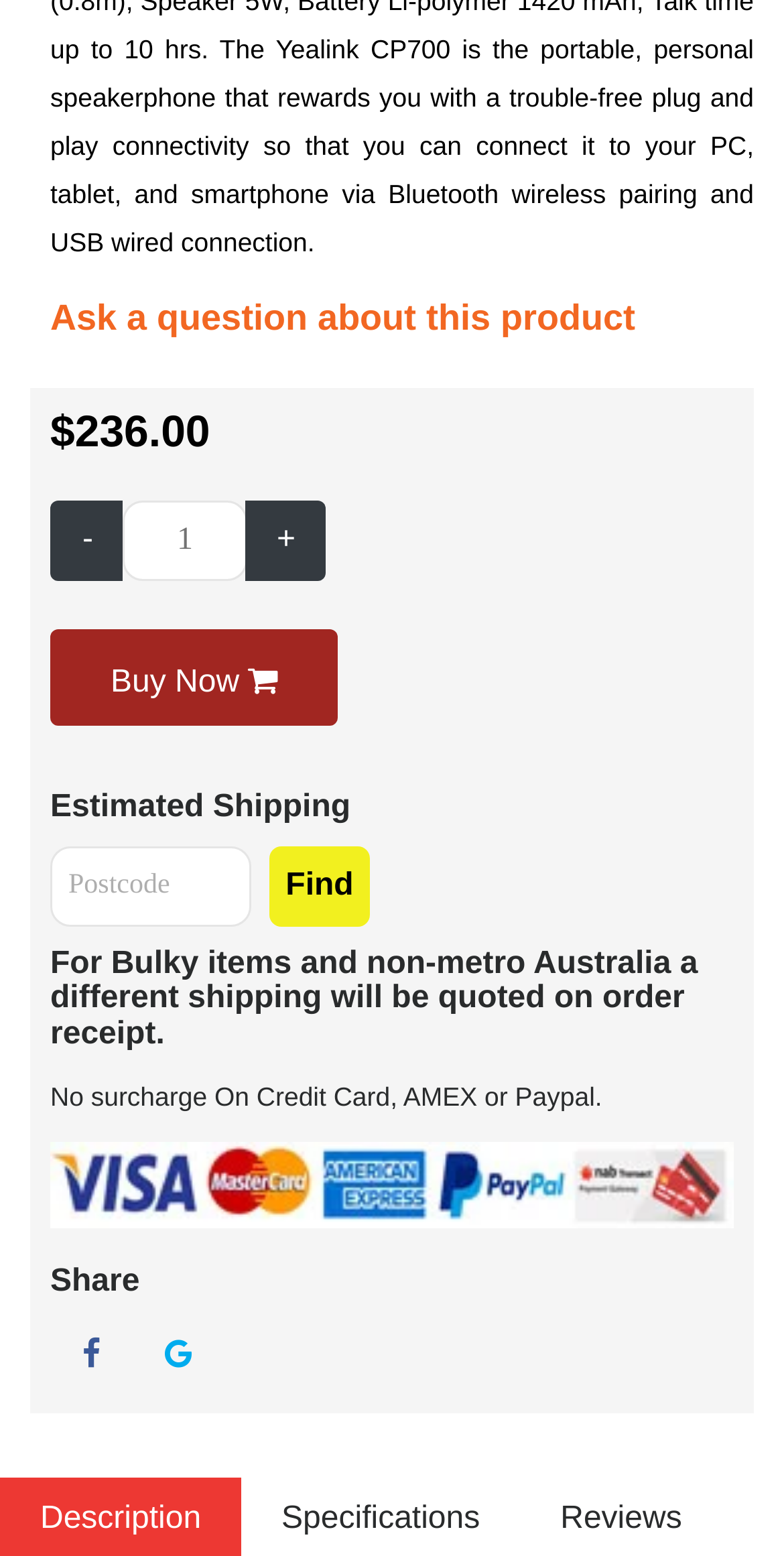Determine the bounding box coordinates of the clickable element to achieve the following action: 'Learn about Goodwill Car Donations'. Provide the coordinates as four float values between 0 and 1, formatted as [left, top, right, bottom].

None